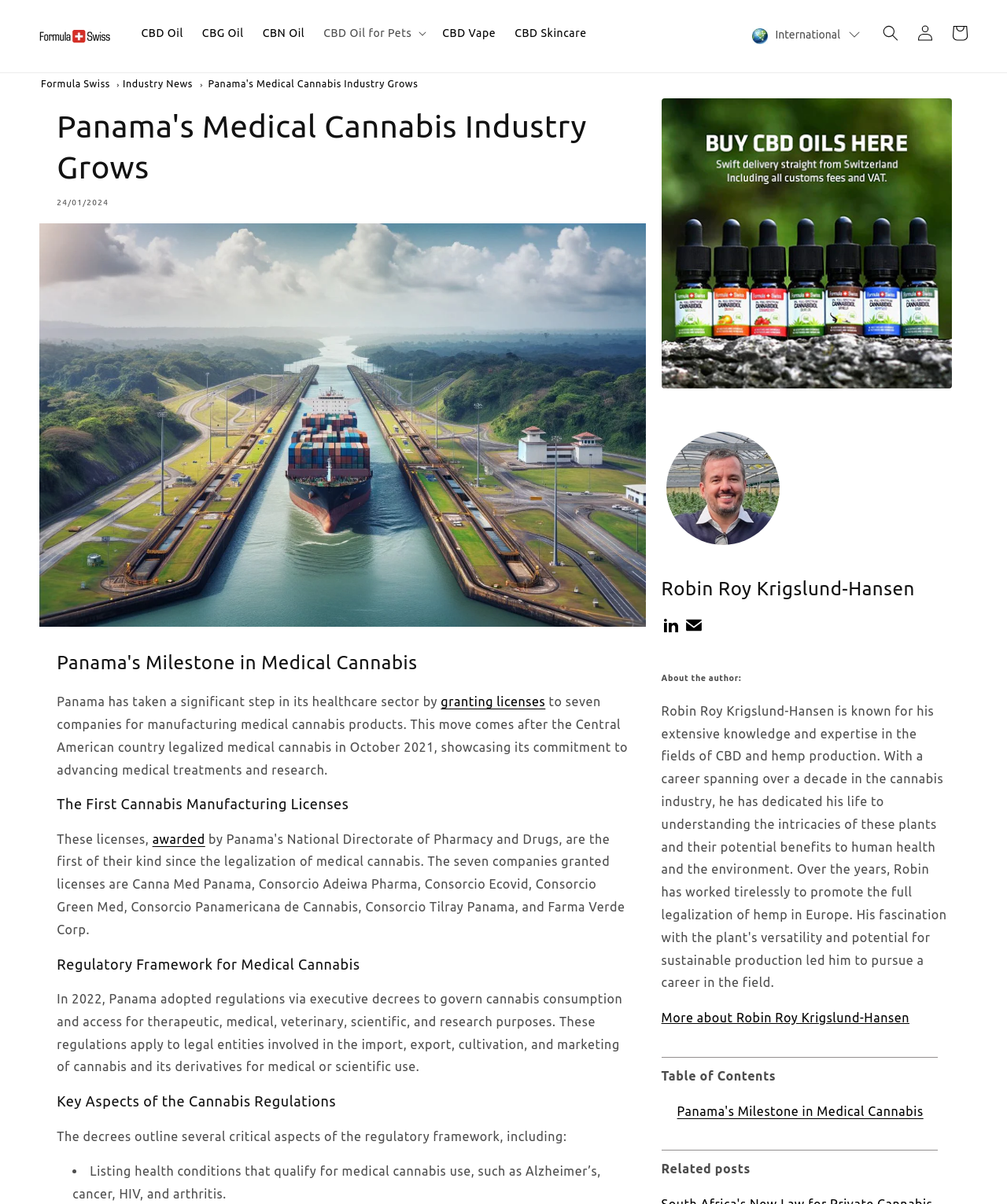Identify and provide the text of the main header on the webpage.

Panama's Medical Cannabis Industry Grows